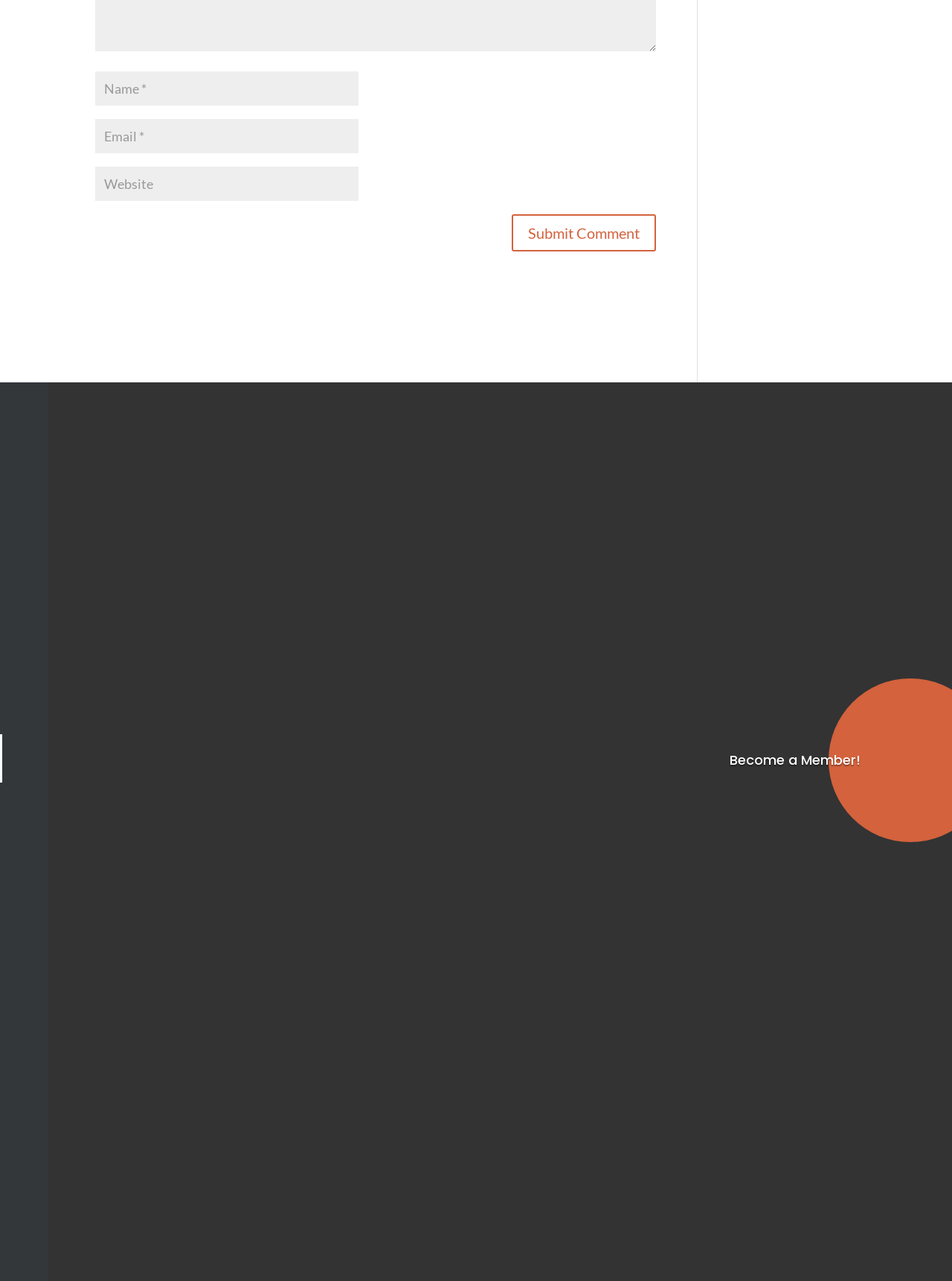Please determine the bounding box coordinates of the area that needs to be clicked to complete this task: 'Get involved'. The coordinates must be four float numbers between 0 and 1, formatted as [left, top, right, bottom].

[0.311, 0.692, 0.478, 0.722]